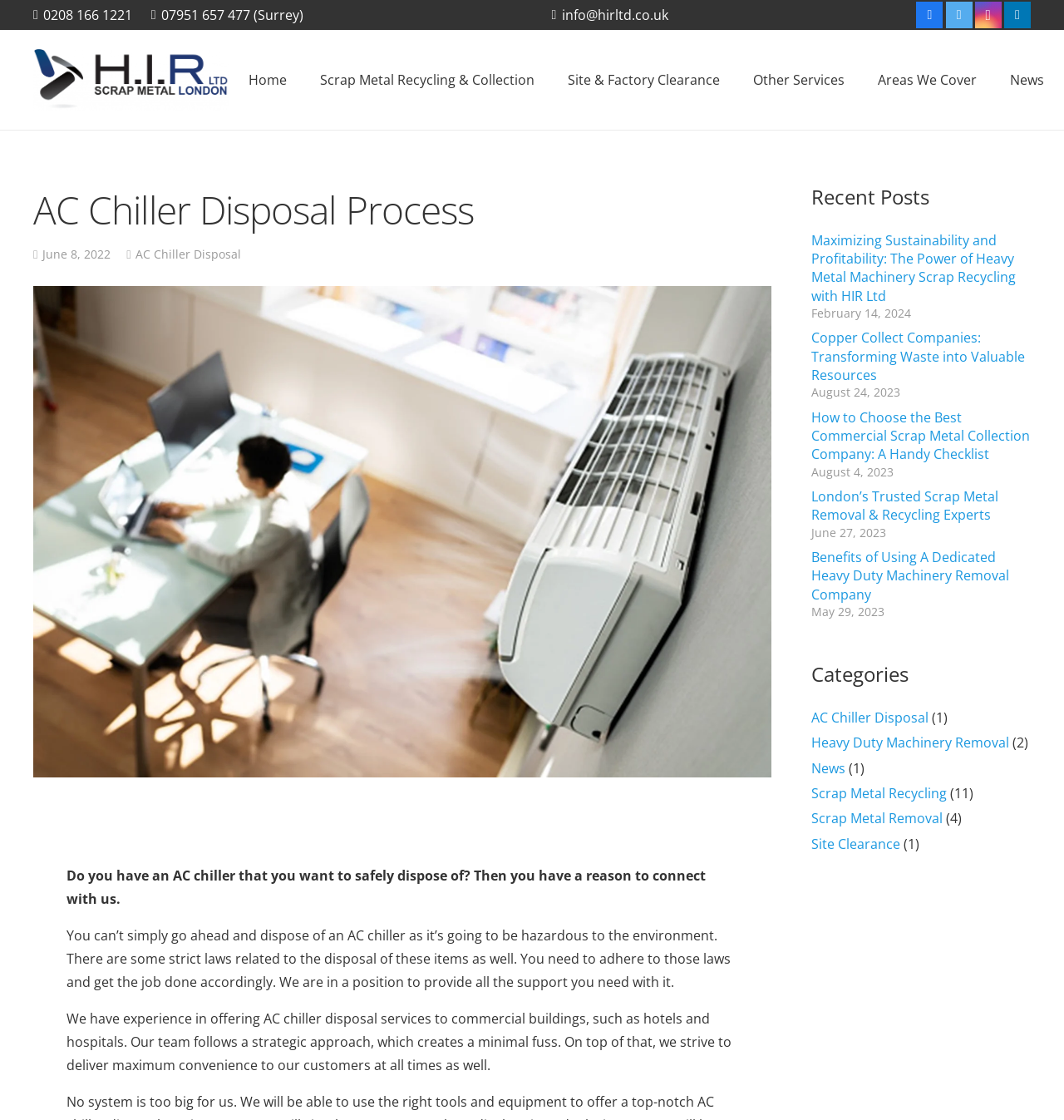Please find the top heading of the webpage and generate its text.

AC Chiller Disposal Process